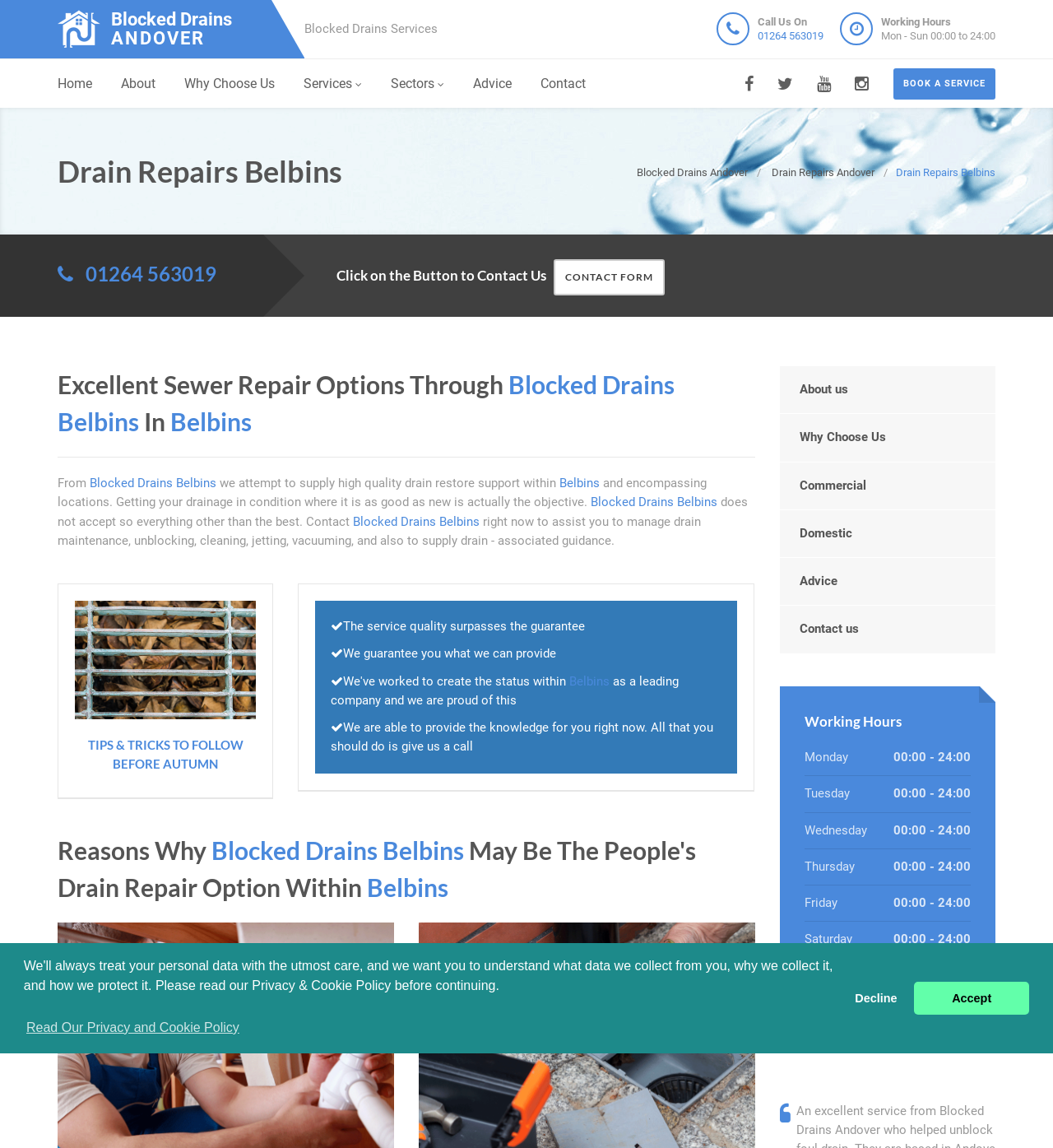Please find the bounding box coordinates of the section that needs to be clicked to achieve this instruction: "Call the phone number".

[0.72, 0.026, 0.782, 0.037]